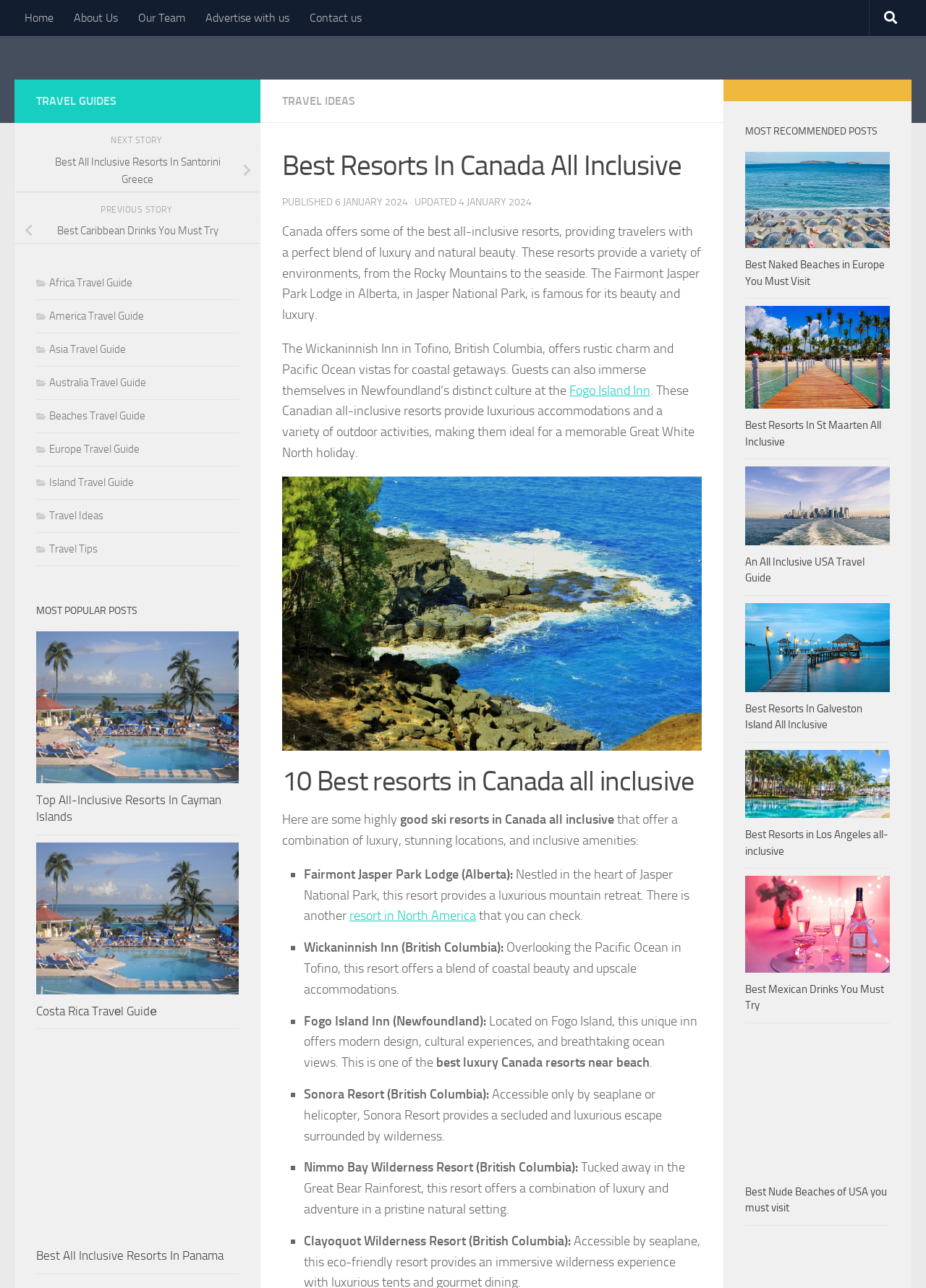Please provide a comprehensive answer to the question below using the information from the image: What is the location of the Fairmont Jasper Park Lodge?

The Fairmont Jasper Park Lodge is located in the heart of Jasper National Park, Alberta, providing a luxurious mountain retreat.